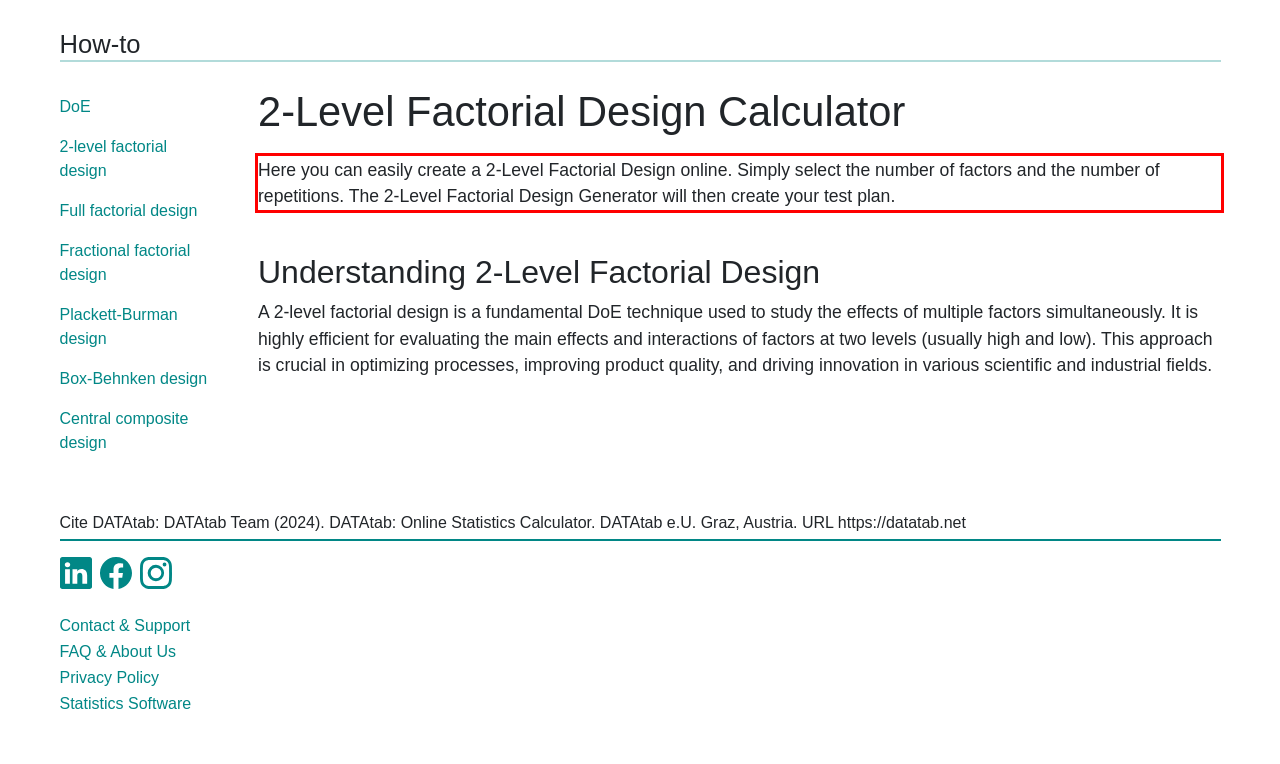Please take the screenshot of the webpage, find the red bounding box, and generate the text content that is within this red bounding box.

Here you can easily create a 2-Level Factorial Design online. Simply select the number of factors and the number of repetitions. The 2-Level Factorial Design Generator will then create your test plan.